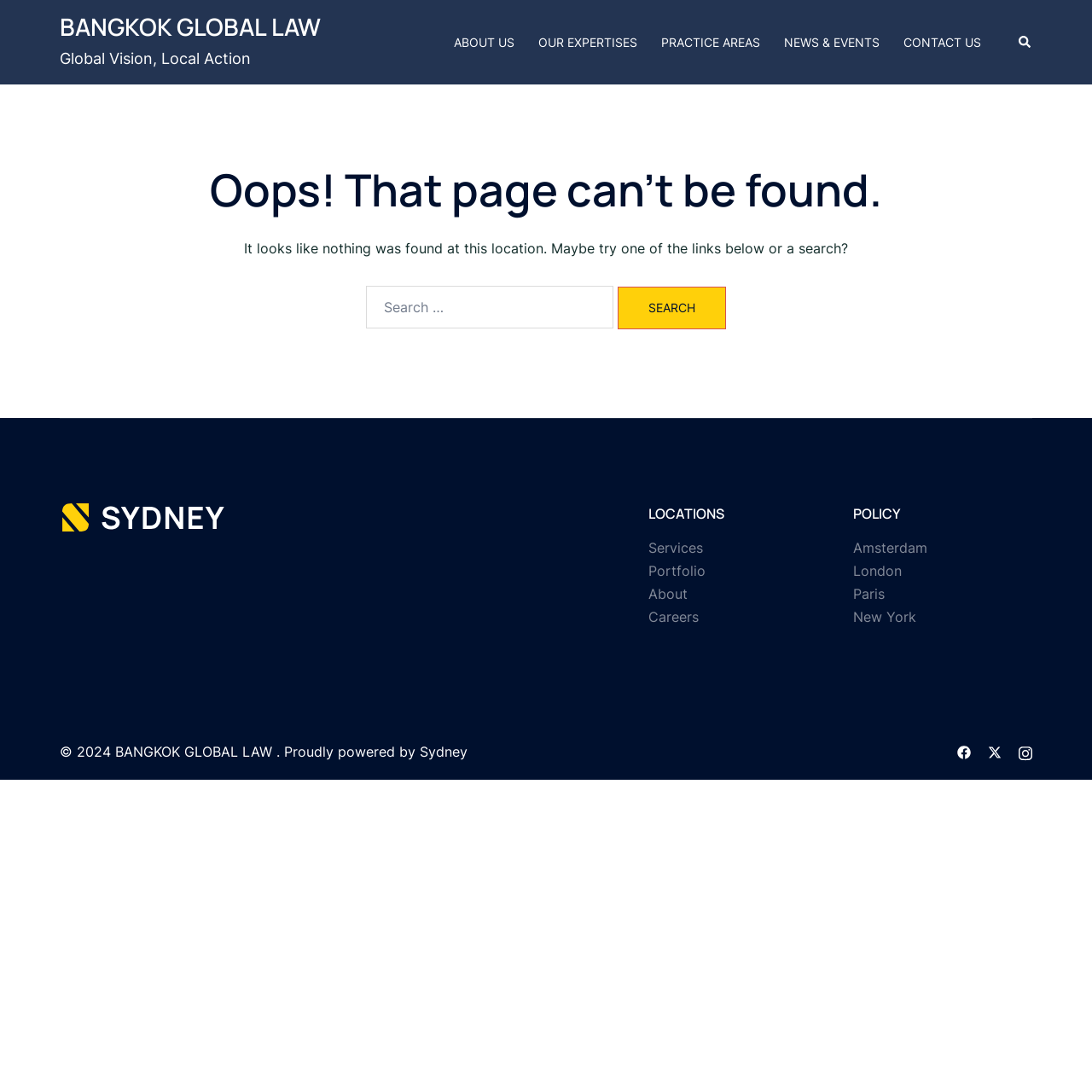What is the copyright year?
Answer the question based on the image using a single word or a brief phrase.

2024